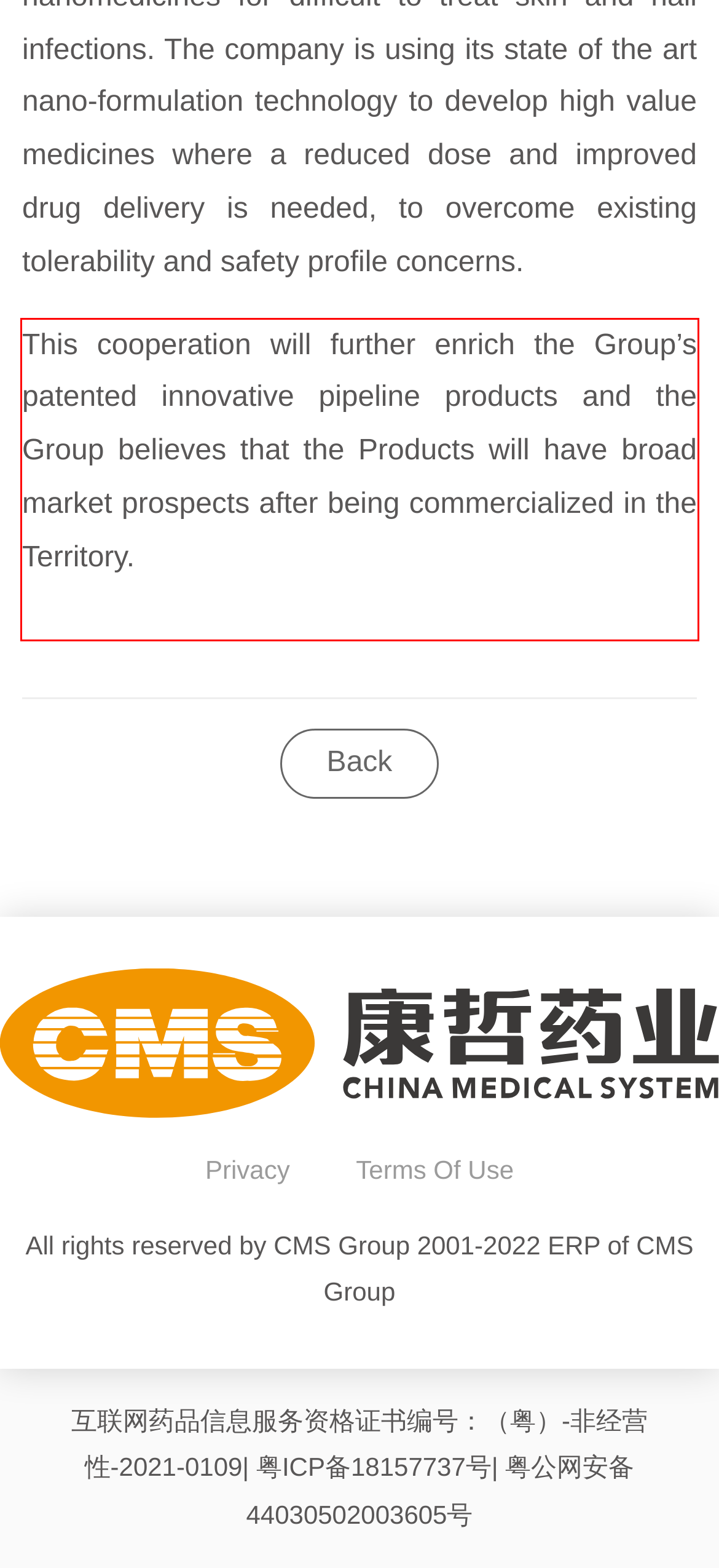You have a screenshot of a webpage with a red bounding box. Identify and extract the text content located inside the red bounding box.

This cooperation will further enrich the Group’s patented innovative pipeline products and the Group believes that the Products will have broad market prospects after being commercialized in the Territory.